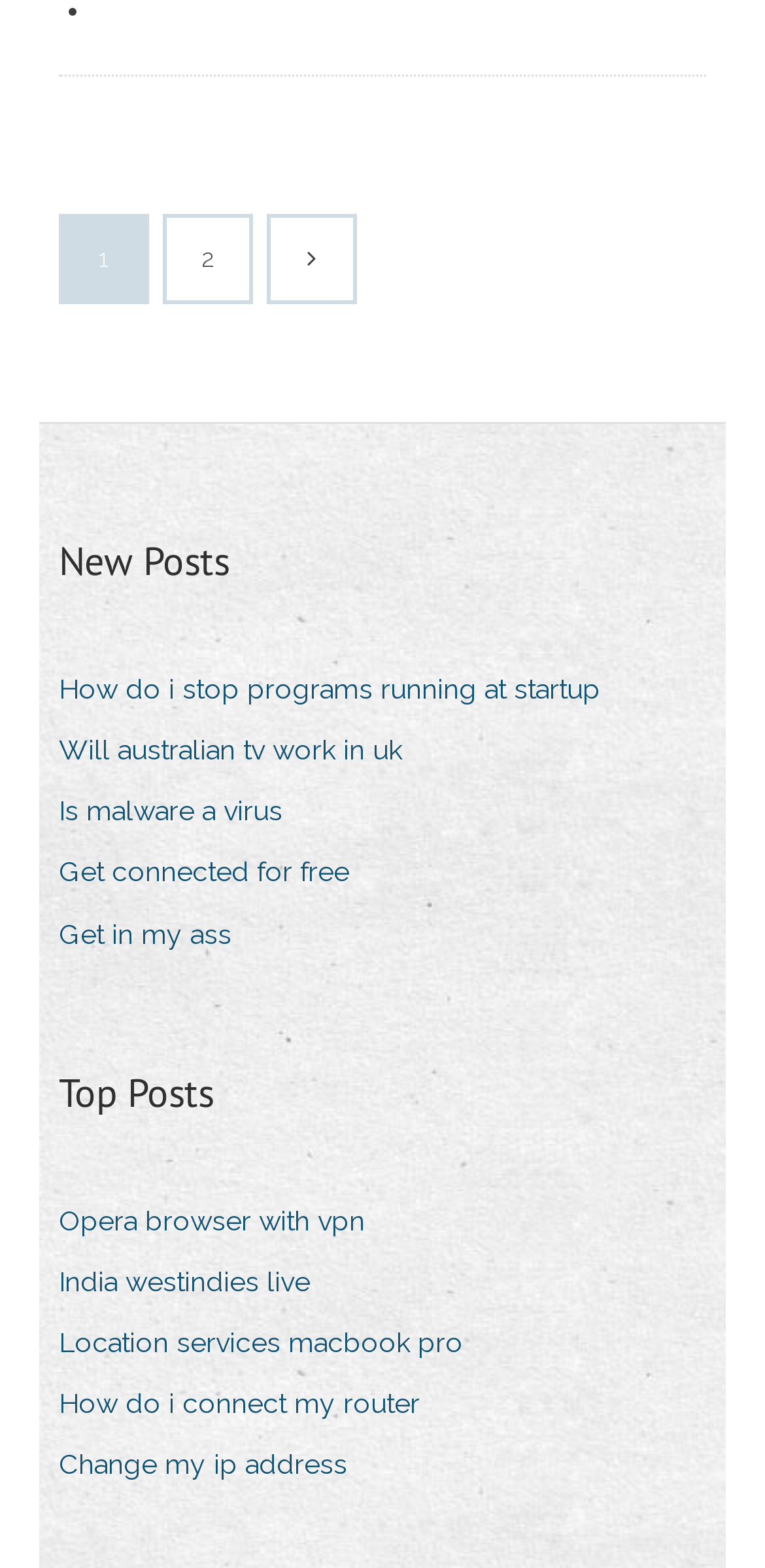Calculate the bounding box coordinates for the UI element based on the following description: "2". Ensure the coordinates are four float numbers between 0 and 1, i.e., [left, top, right, bottom].

[0.218, 0.139, 0.326, 0.191]